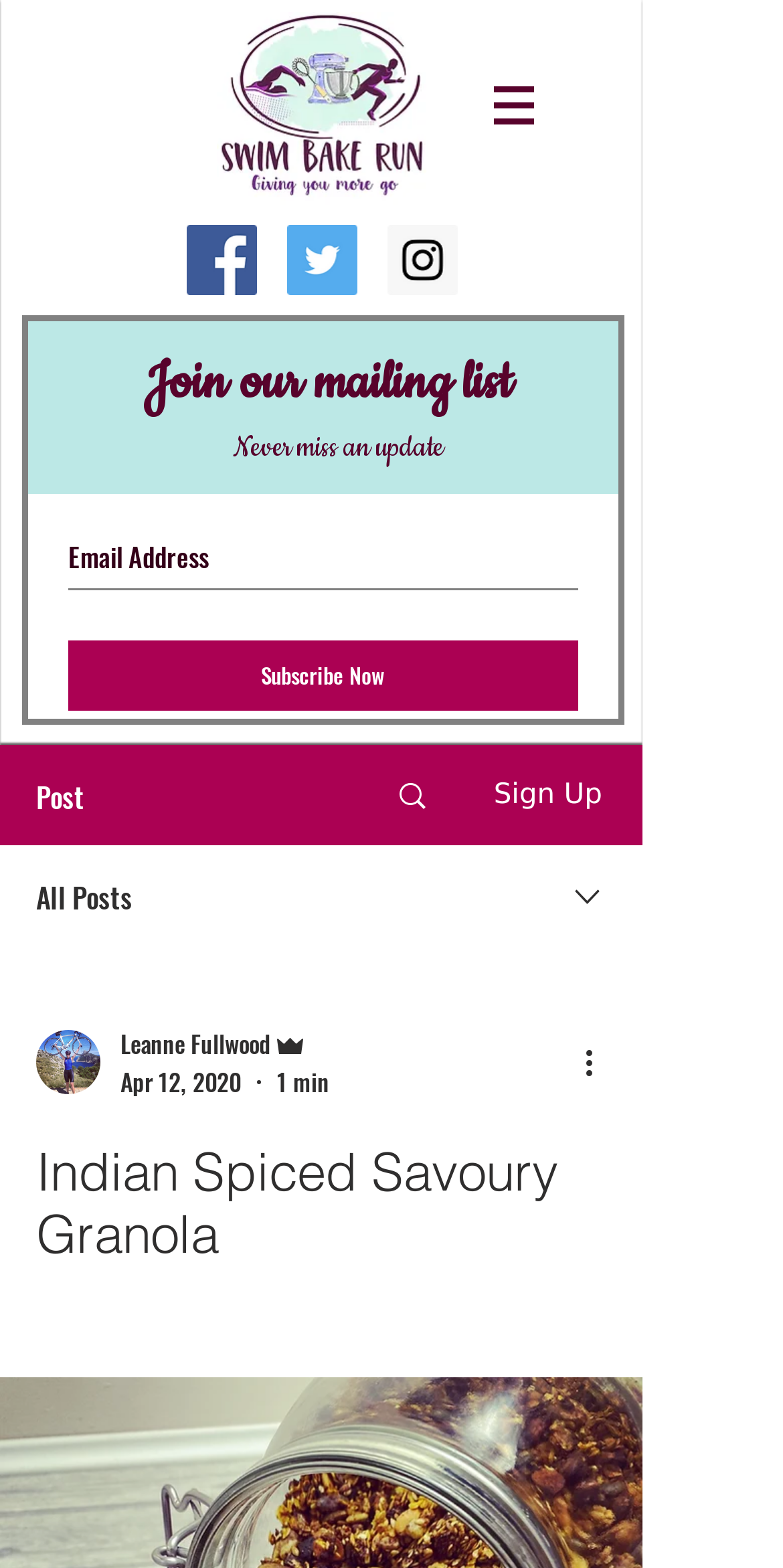Identify and extract the heading text of the webpage.

Indian Spiced Savoury Granola